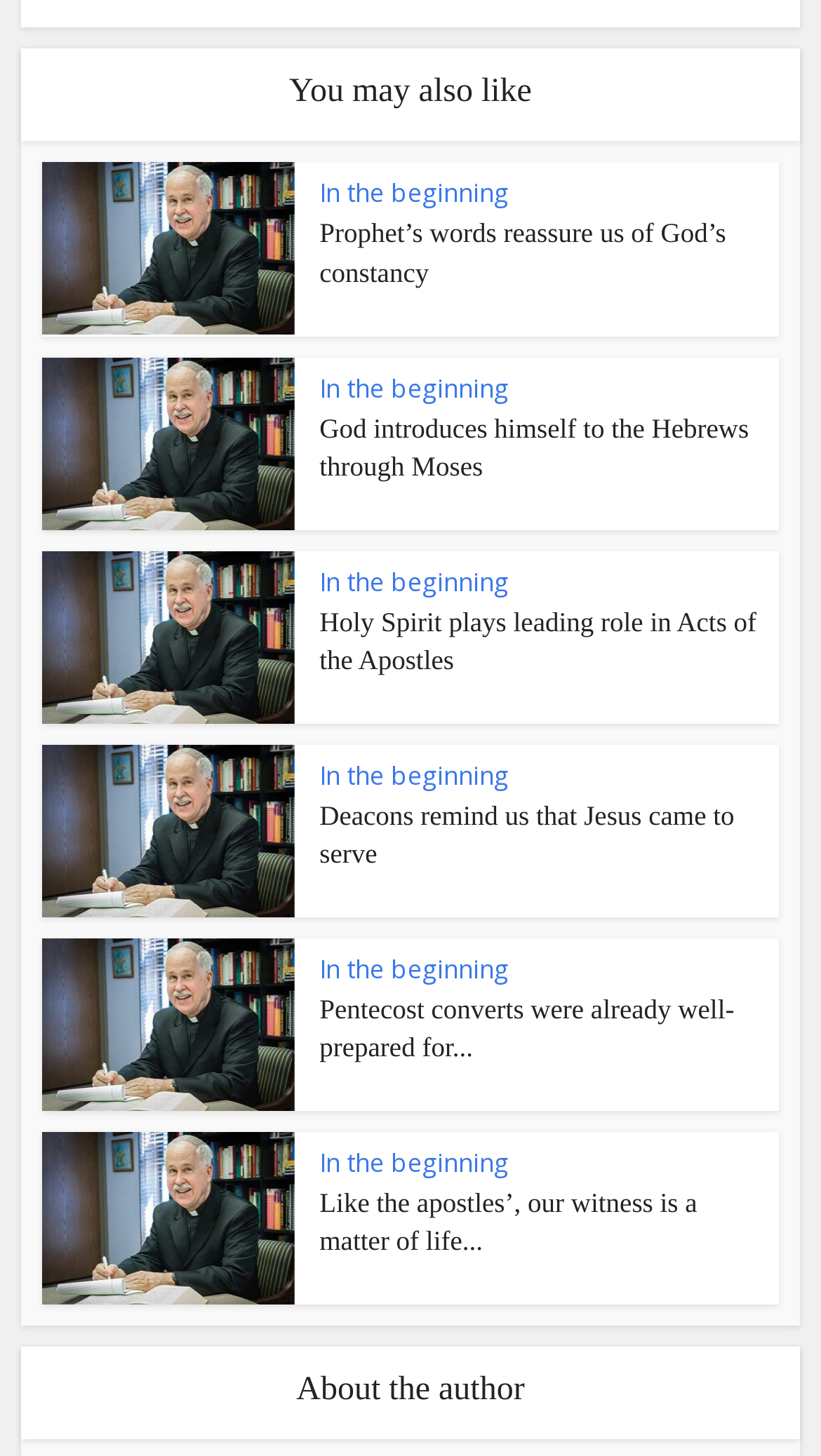Pinpoint the bounding box coordinates of the area that should be clicked to complete the following instruction: "Learn about the author". The coordinates must be given as four float numbers between 0 and 1, i.e., [left, top, right, bottom].

[0.025, 0.925, 0.975, 0.988]